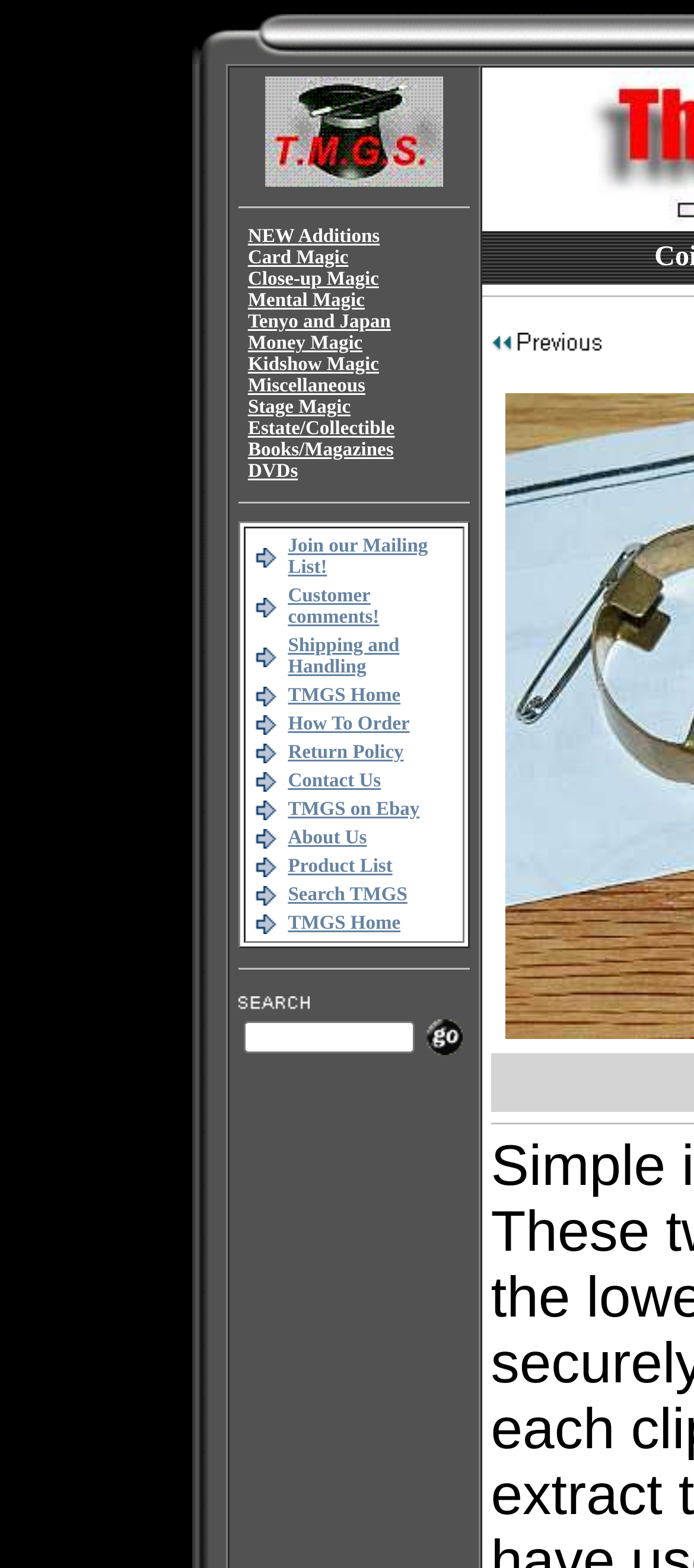What is the purpose of the 'Join our Mailing List!' link?
Answer the question based on the image using a single word or a brief phrase.

To join the mailing list